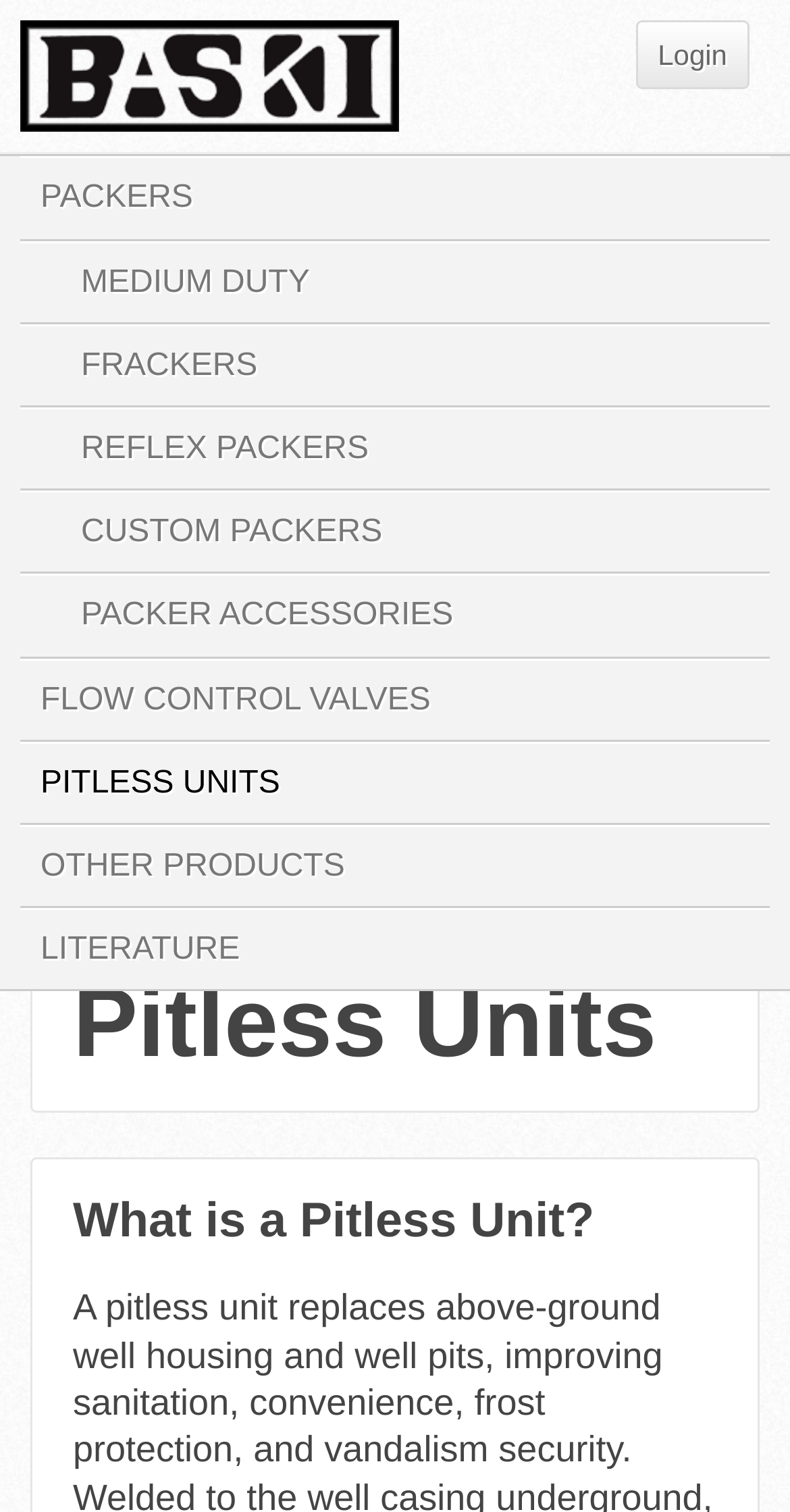Find the bounding box coordinates of the clickable area required to complete the following action: "learn about PITLESS UNITS".

[0.026, 0.49, 0.974, 0.546]